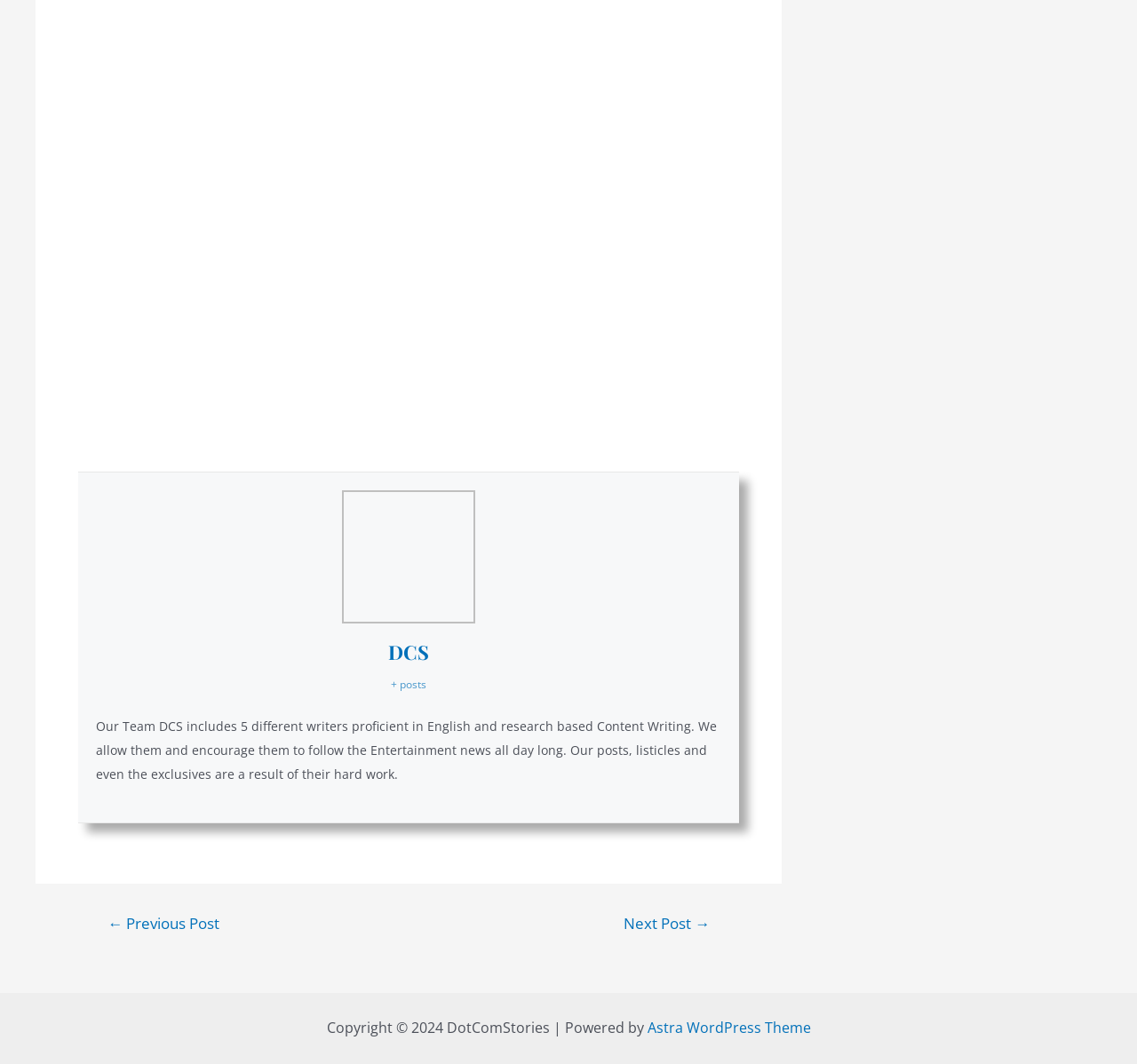What is the name of the team? Based on the screenshot, please respond with a single word or phrase.

DCS